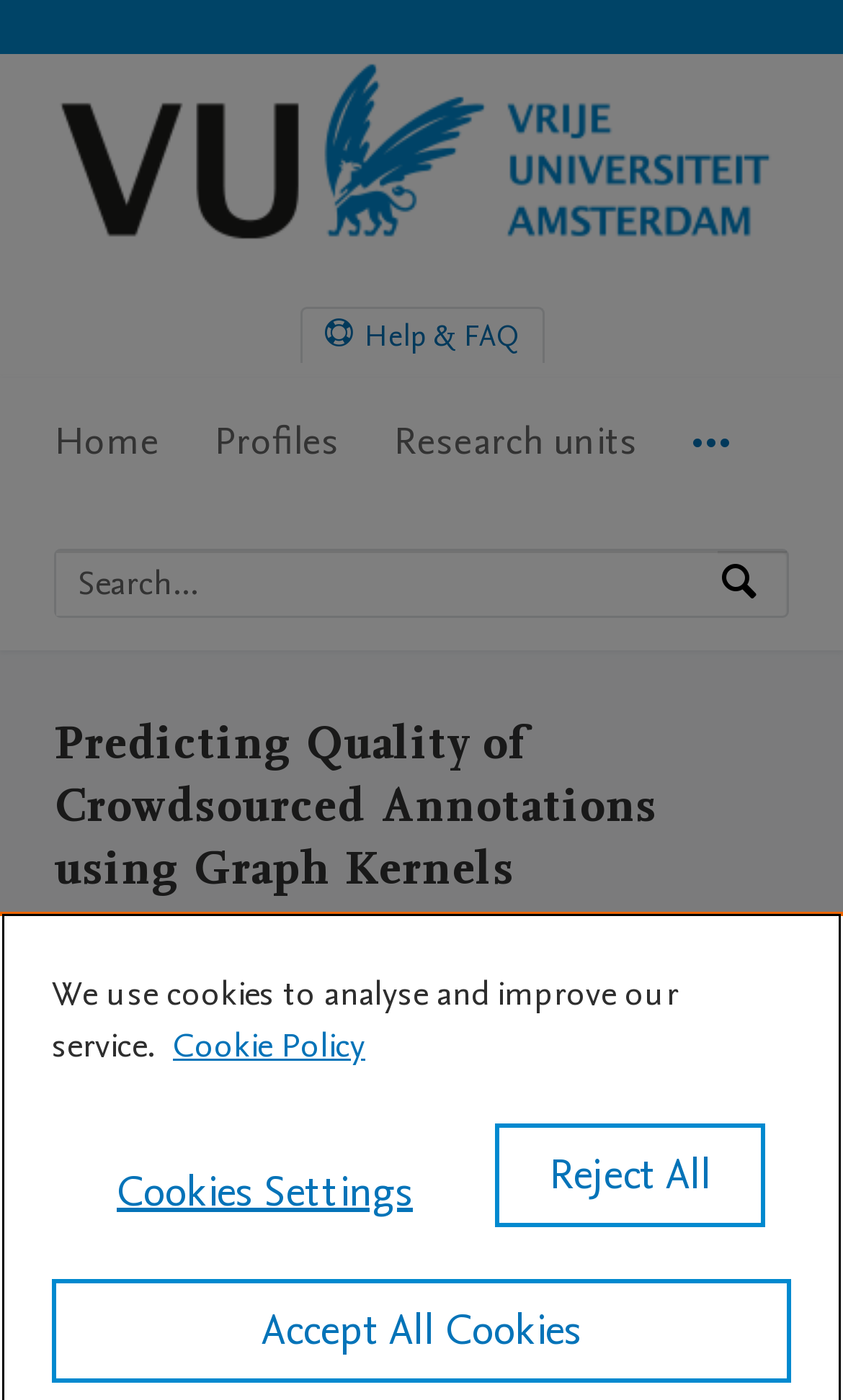Respond with a single word or phrase to the following question: How many buttons are in the privacy alert dialog?

3